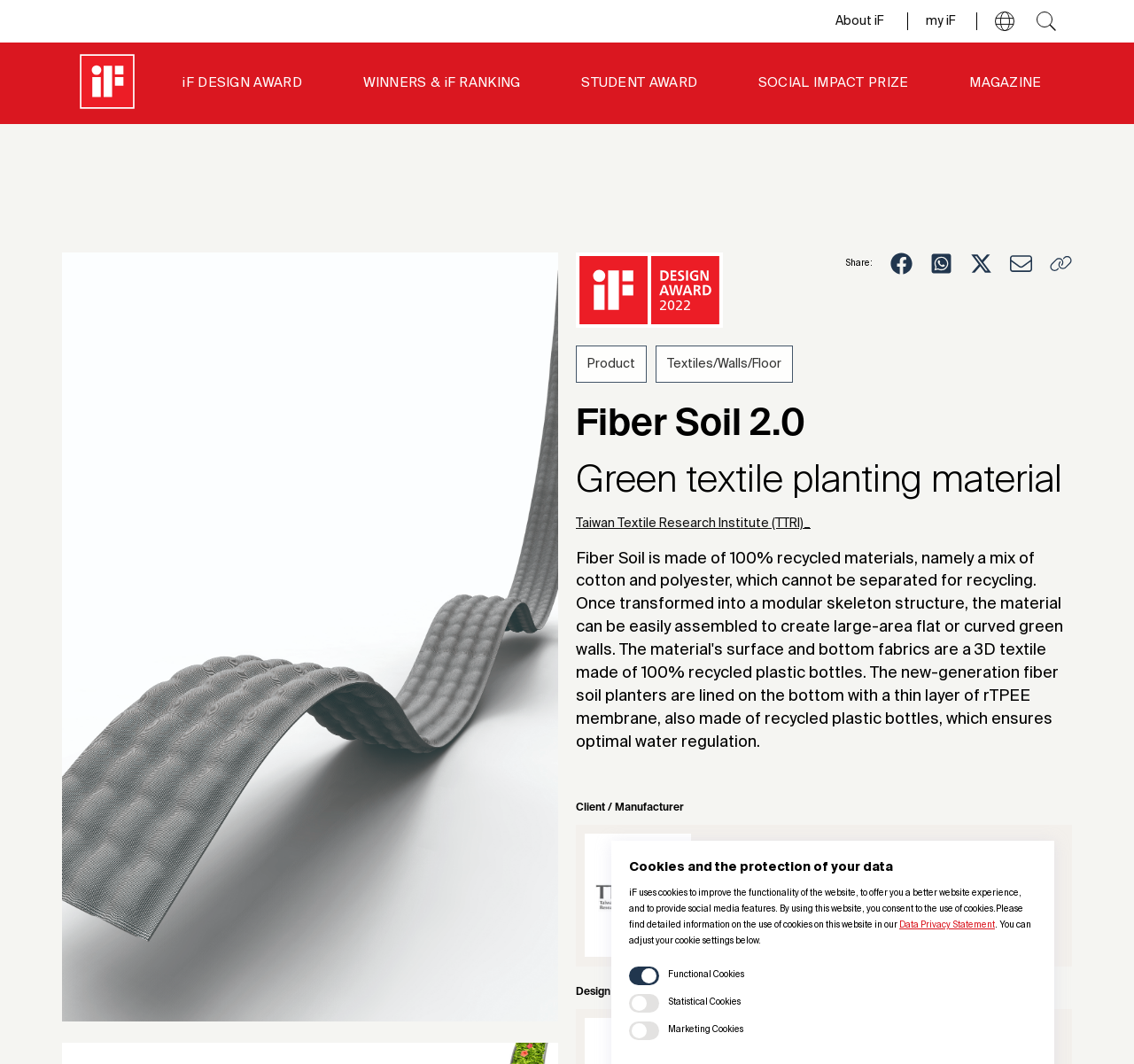Provide the bounding box coordinates of the section that needs to be clicked to accomplish the following instruction: "Click the 'Taiwan Textile Research Institute (TTRI)_' link."

[0.508, 0.775, 0.945, 0.908]